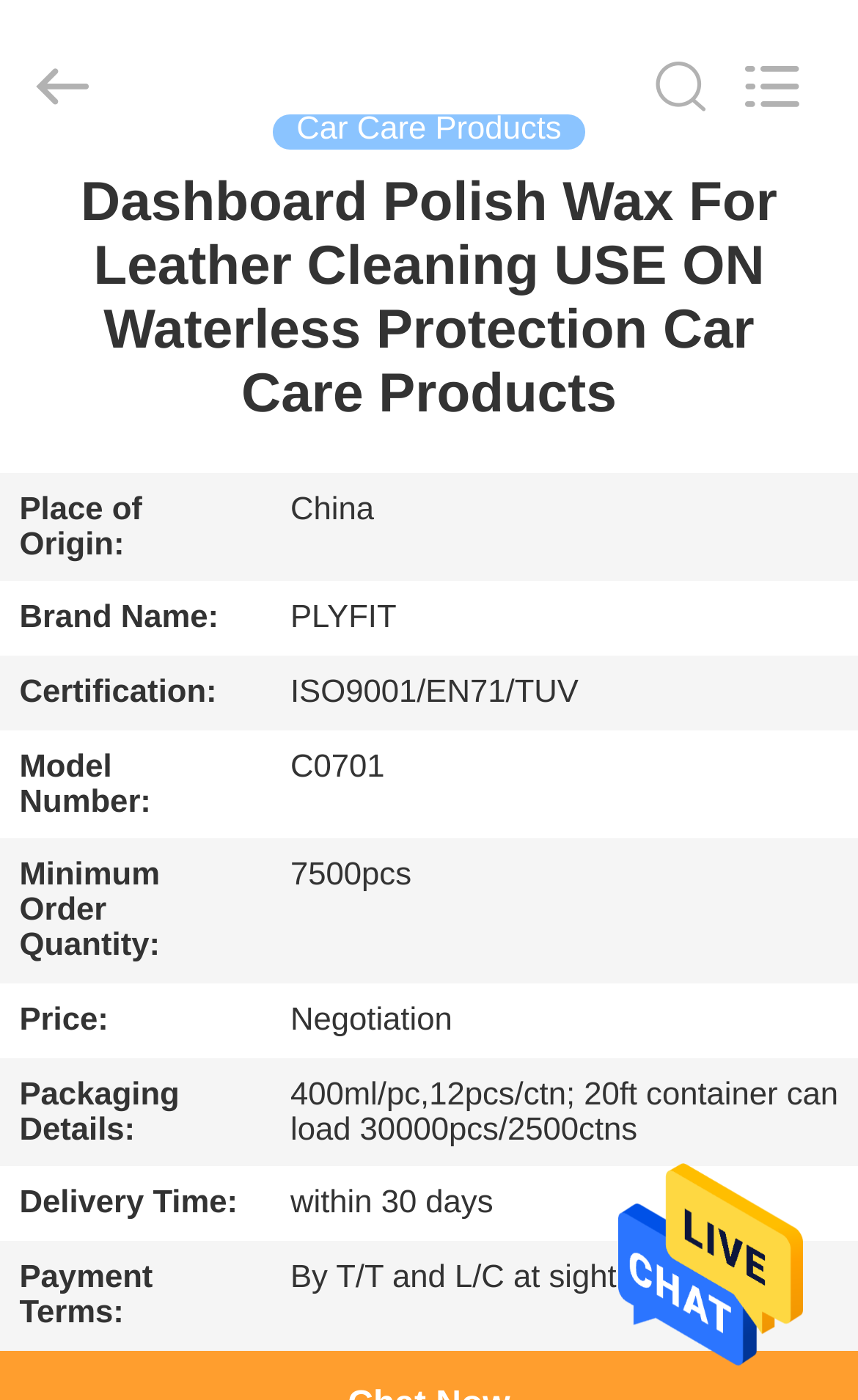Find the bounding box coordinates of the clickable area required to complete the following action: "open Press Releases".

None